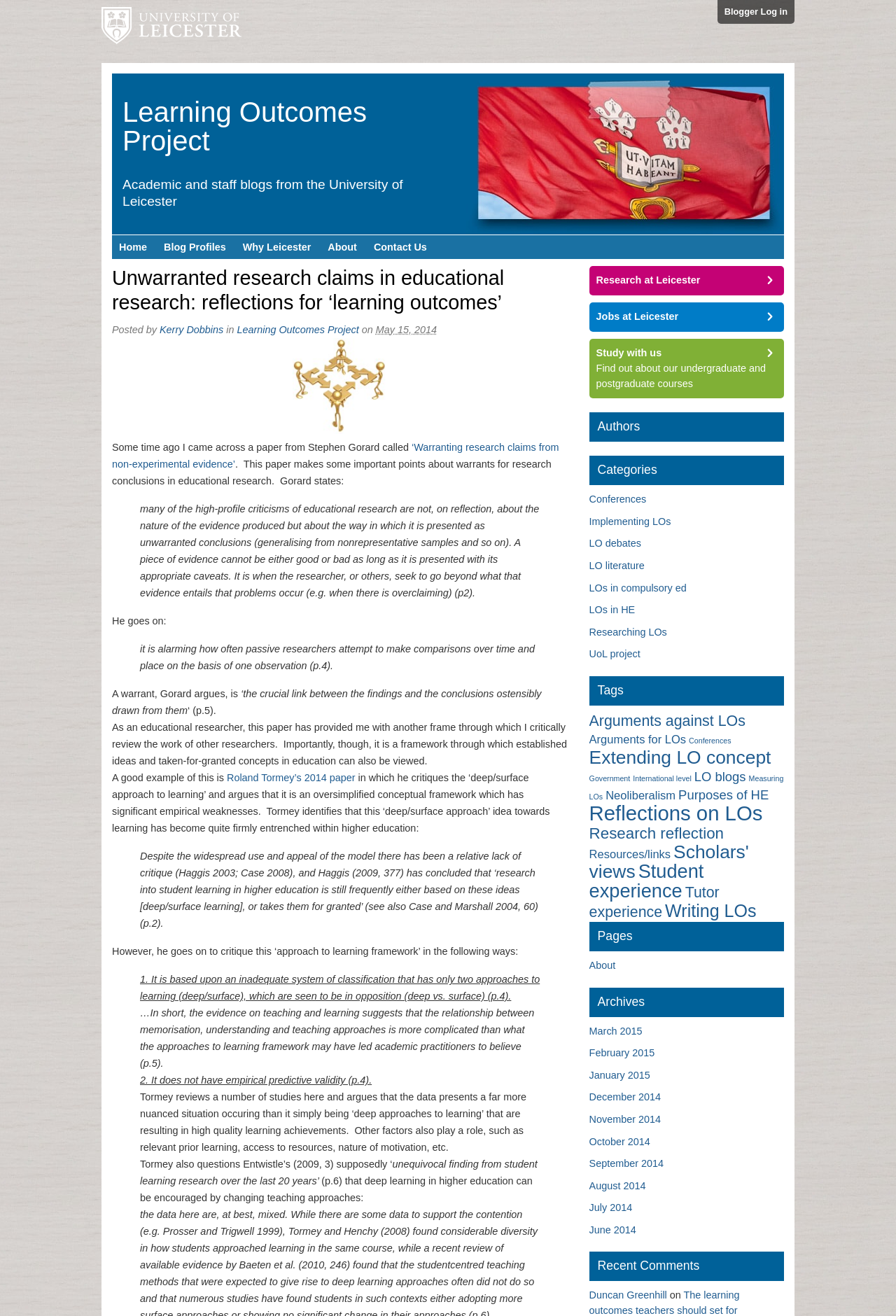Identify the bounding box coordinates of the clickable region to carry out the given instruction: "Read the blog post by Kerry Dobbins".

[0.178, 0.246, 0.249, 0.255]